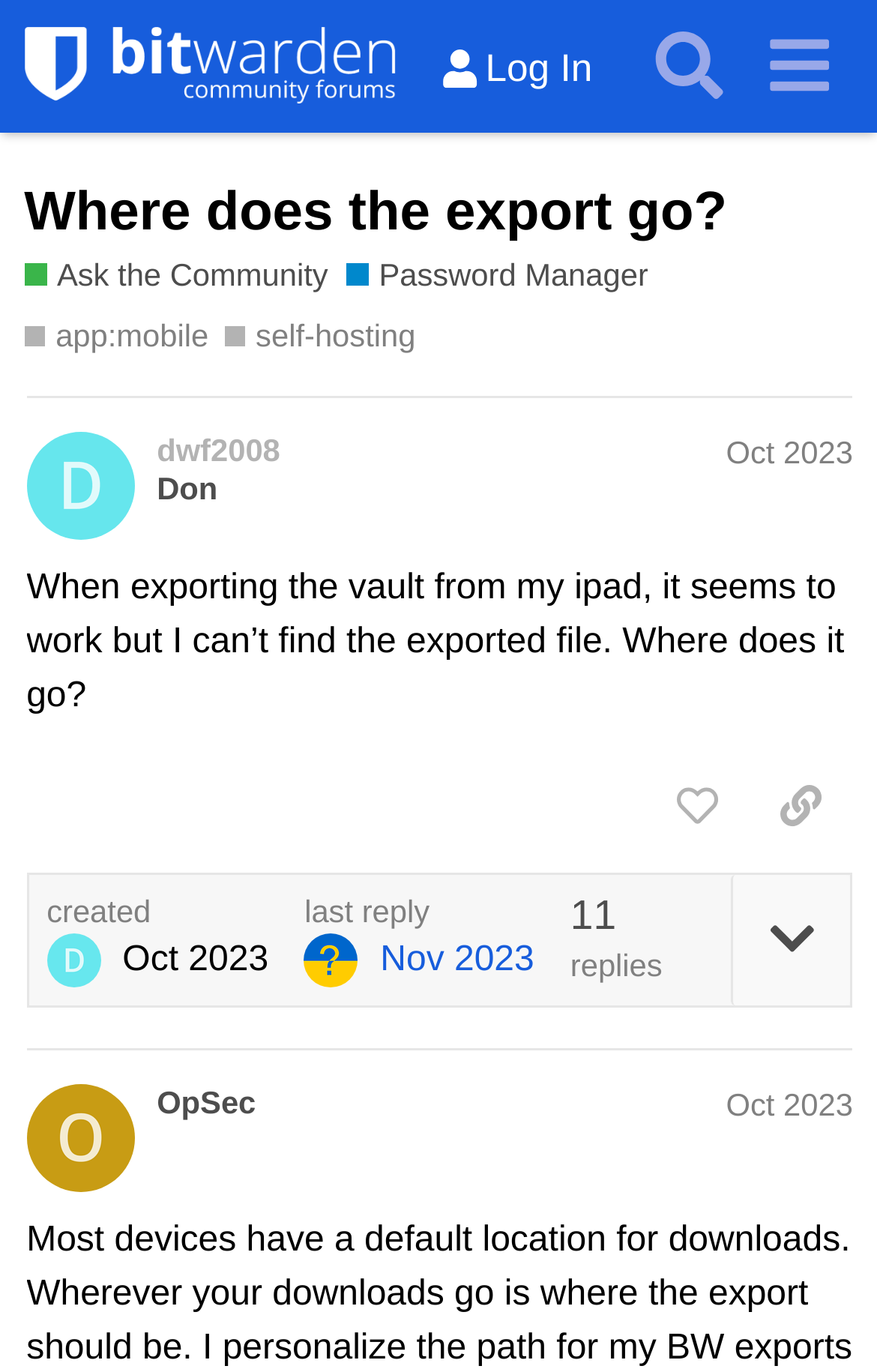Please analyze the image and provide a thorough answer to the question:
What is the topic of the post?

I found the answer by reading the text of the post, which says 'When exporting the vault from my ipad, it seems to work but I can’t find the exported file. Where does it go?'. This indicates that the topic of the post is related to exporting a vault from an iPad.